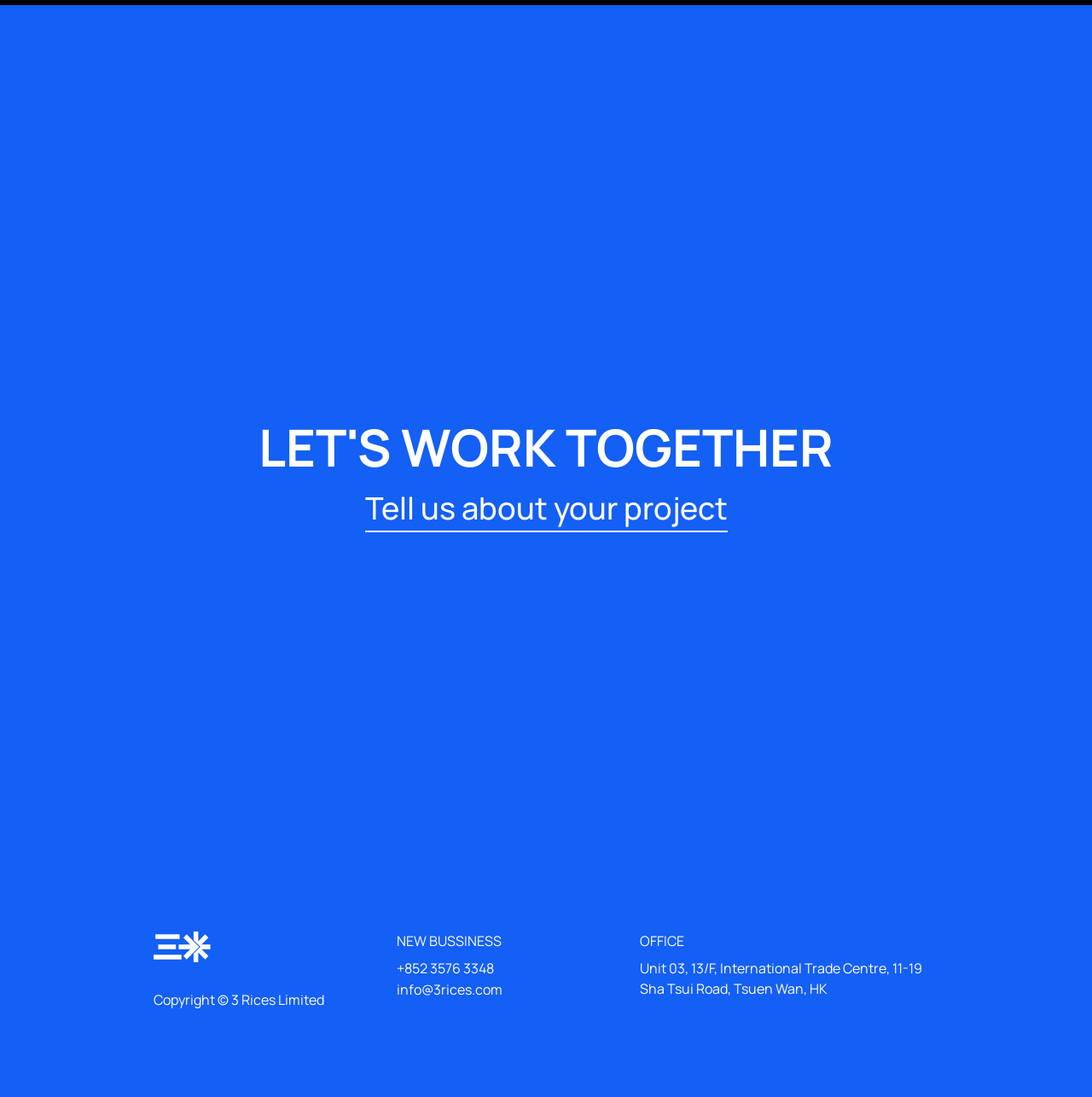What is the company's office location?
Give a single word or phrase answer based on the content of the image.

Unit 03, 13/F, International Trade Centre, 11-19 Sha Tsui Road, Tsuen Wan, HK